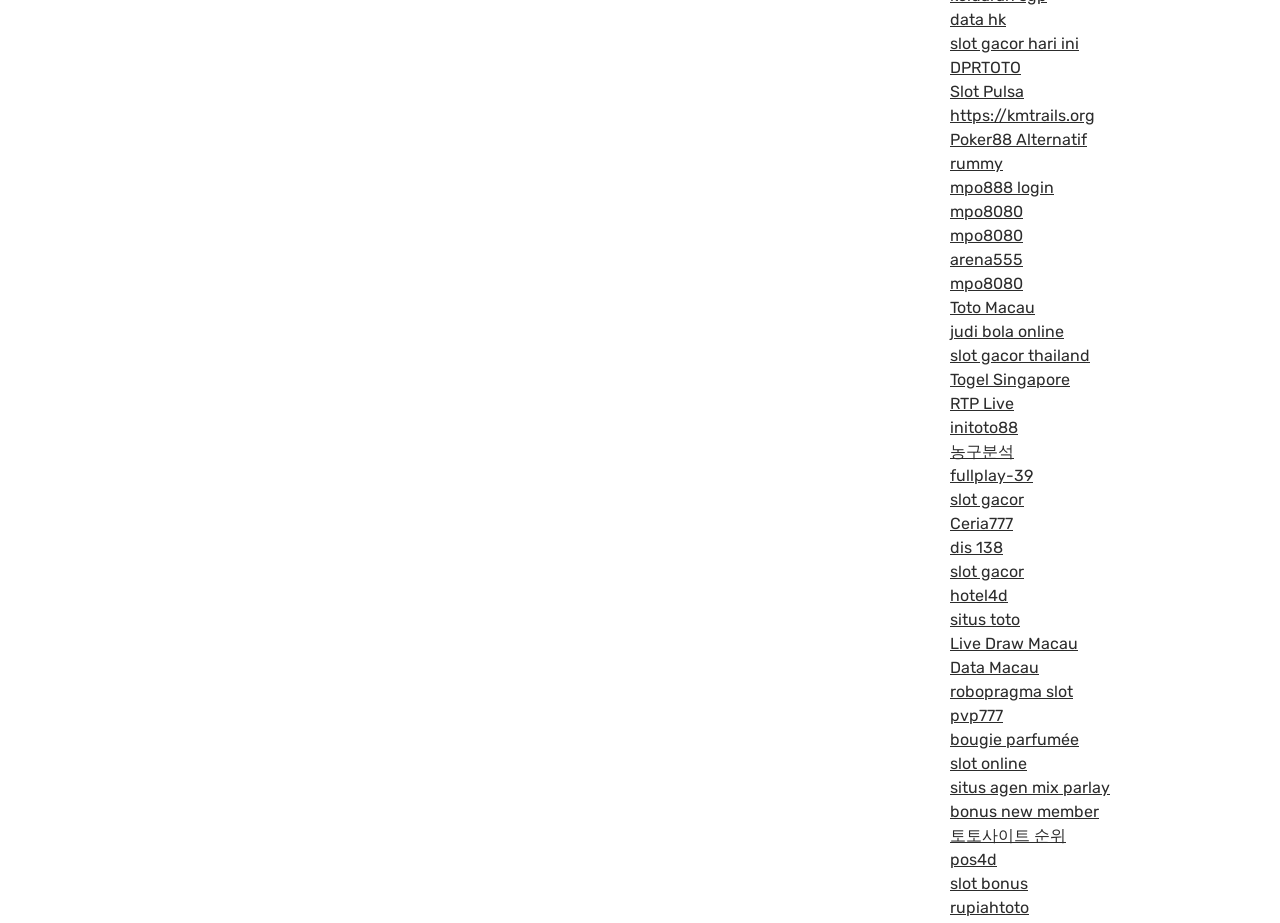Determine the bounding box coordinates for the area that should be clicked to carry out the following instruction: "Go to 'Toto Macau' page".

[0.742, 0.323, 0.809, 0.343]